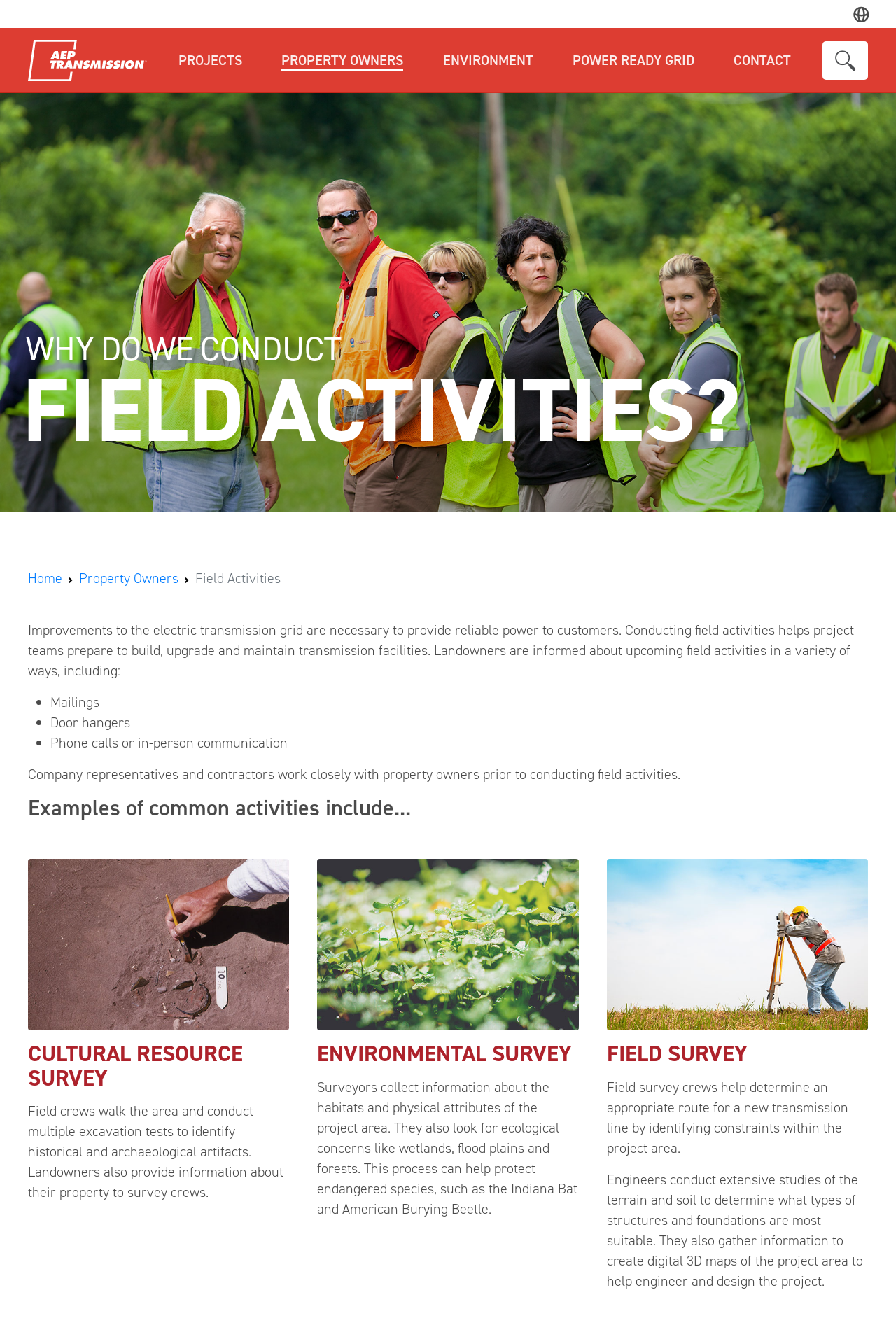Please identify the bounding box coordinates of the element that needs to be clicked to perform the following instruction: "Select 'Arkansas' from the 'PROJECTS' menu".

[0.178, 0.071, 0.364, 0.105]